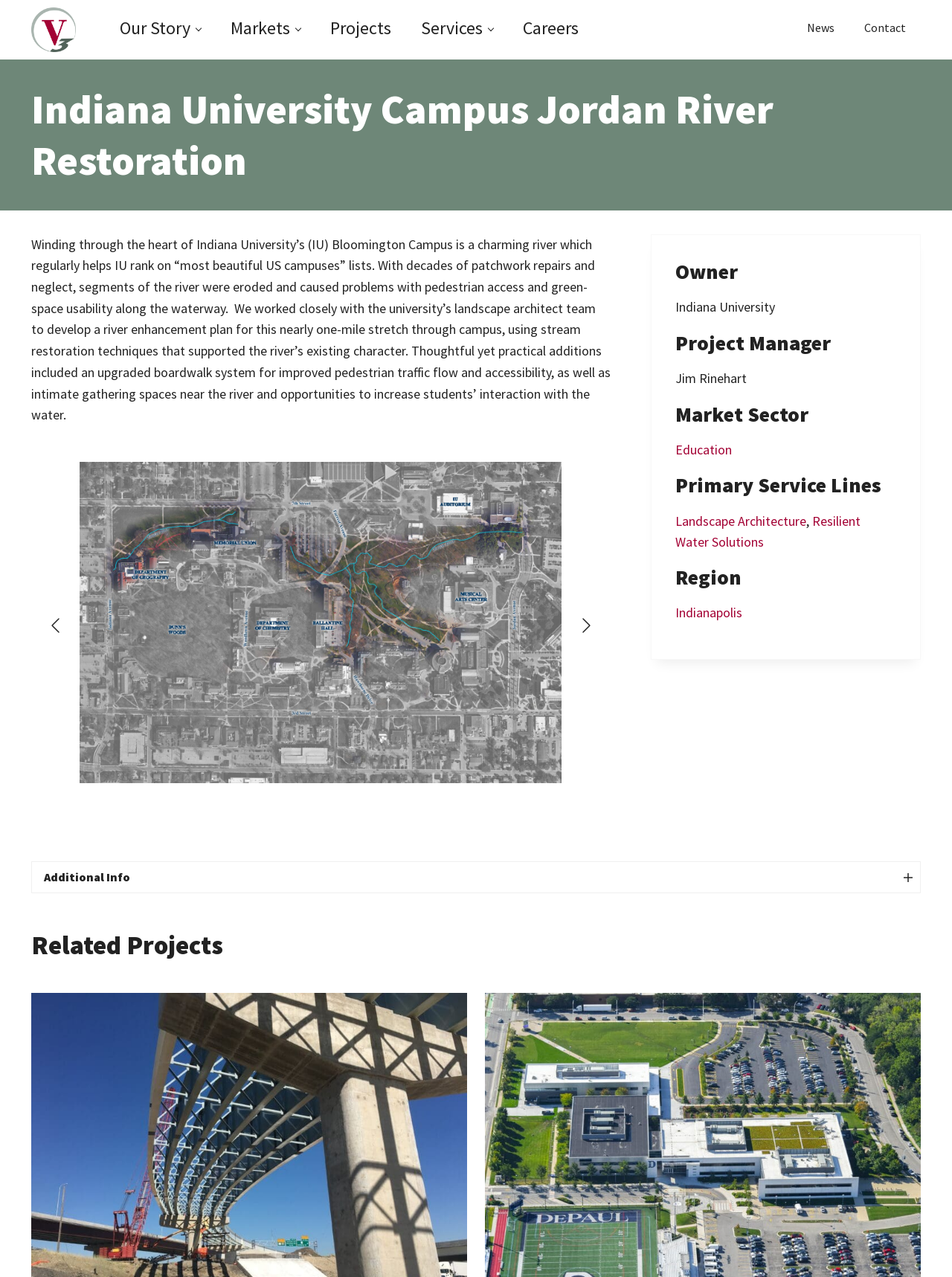What is the purpose of the river enhancement plan?
Provide a detailed and well-explained answer to the question.

The answer can be found in the StaticText element with the text 'Winding through the heart of Indiana University’s (IU) Bloomington Campus is a charming river...'. The text mentions that the river enhancement plan aims to improve pedestrian access and green-space usability along the waterway.